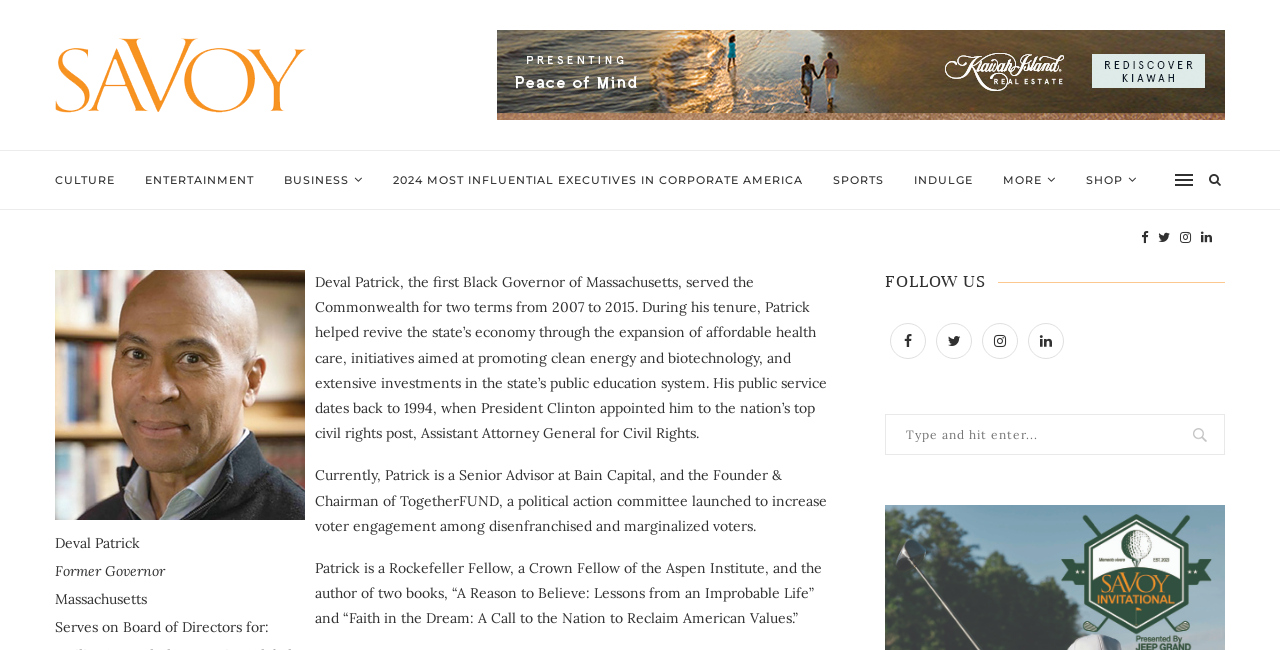Please find the bounding box coordinates of the element's region to be clicked to carry out this instruction: "Select a country".

None